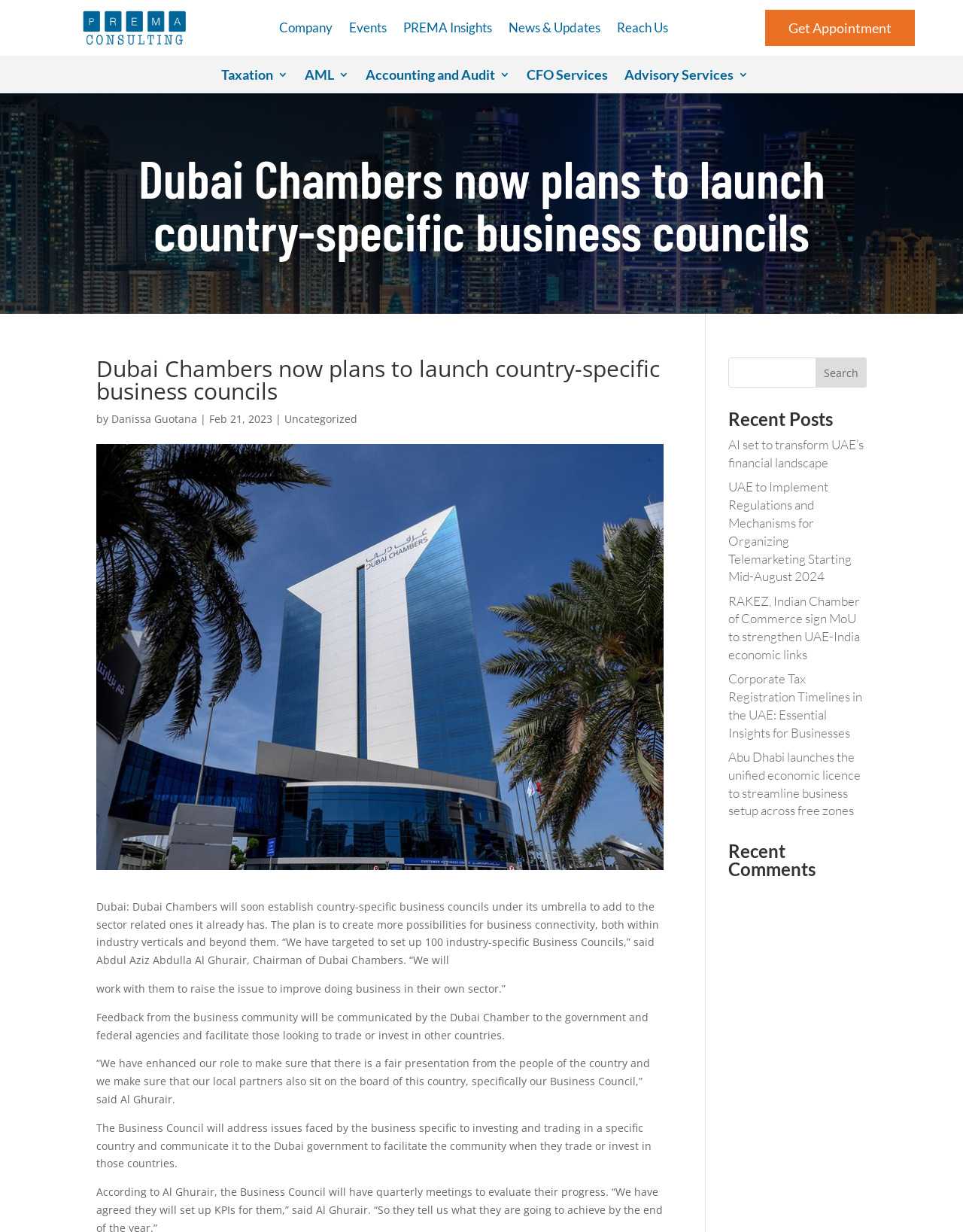Identify the title of the webpage and provide its text content.

Dubai Chambers now plans to launch country-specific business councils